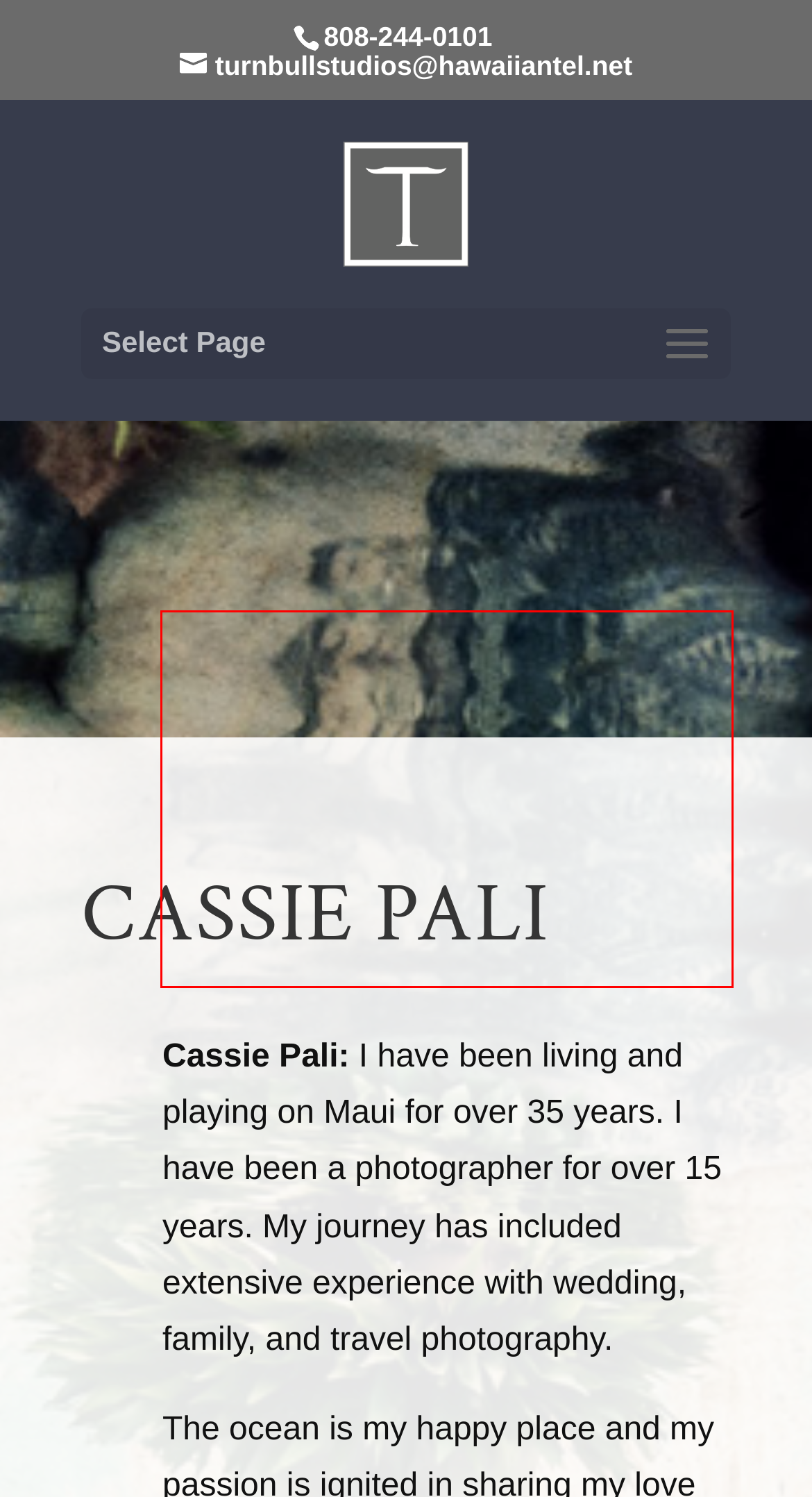Given a screenshot of a webpage, locate the red bounding box and extract the text it encloses.

​Cassie Pali: I have been living and playing on Maui for over 35 years. I have been a photographer for over 15 years. My journey has included extensive experience with wedding, family, and travel photography.